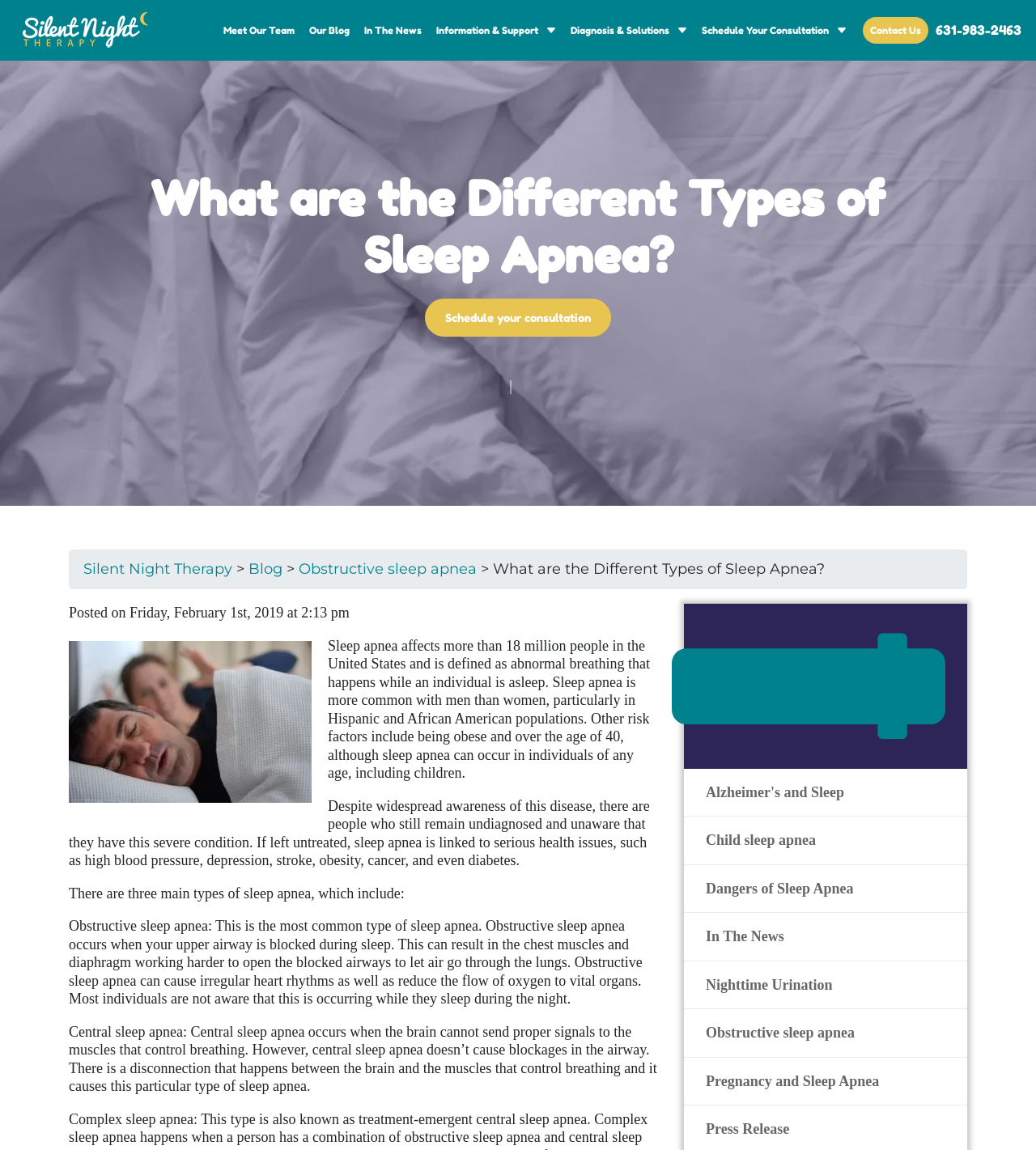Determine the primary headline of the webpage.

What are the Different Types of Sleep Apnea?